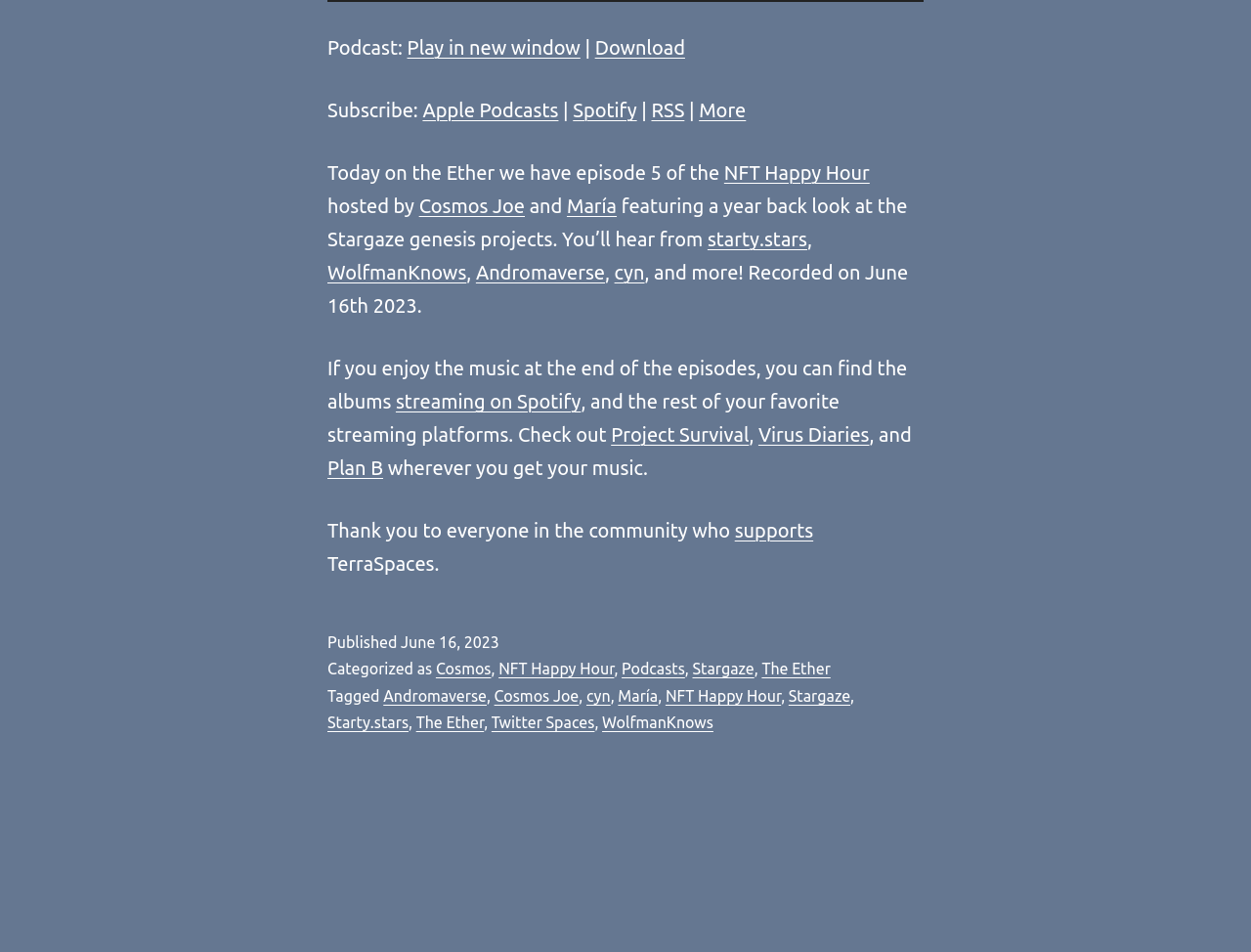How many links are there to subscribe to the podcast?
Look at the screenshot and respond with one word or a short phrase.

5